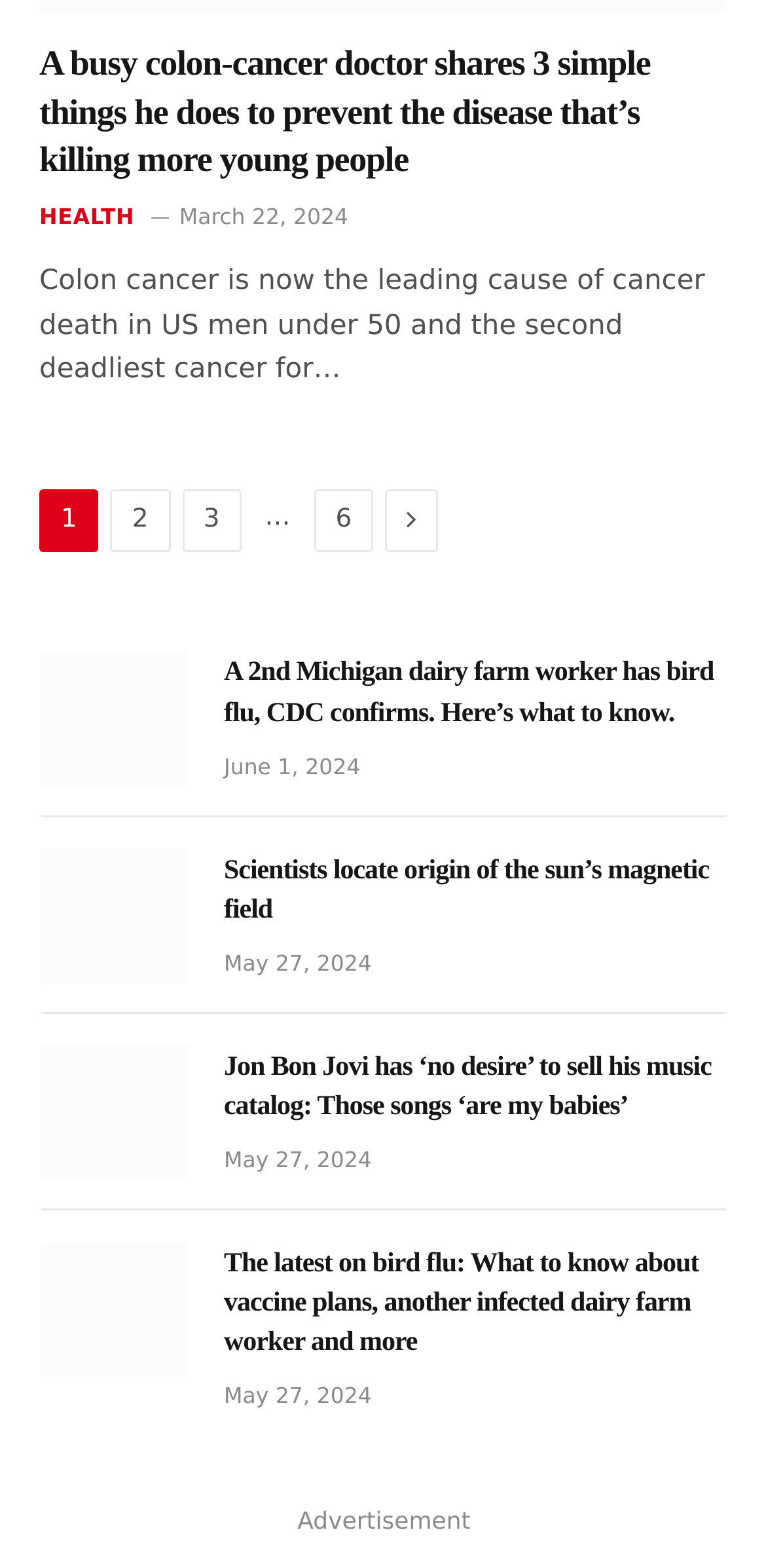Pinpoint the bounding box coordinates of the area that must be clicked to complete this instruction: "View the next page".

[0.503, 0.313, 0.572, 0.353]